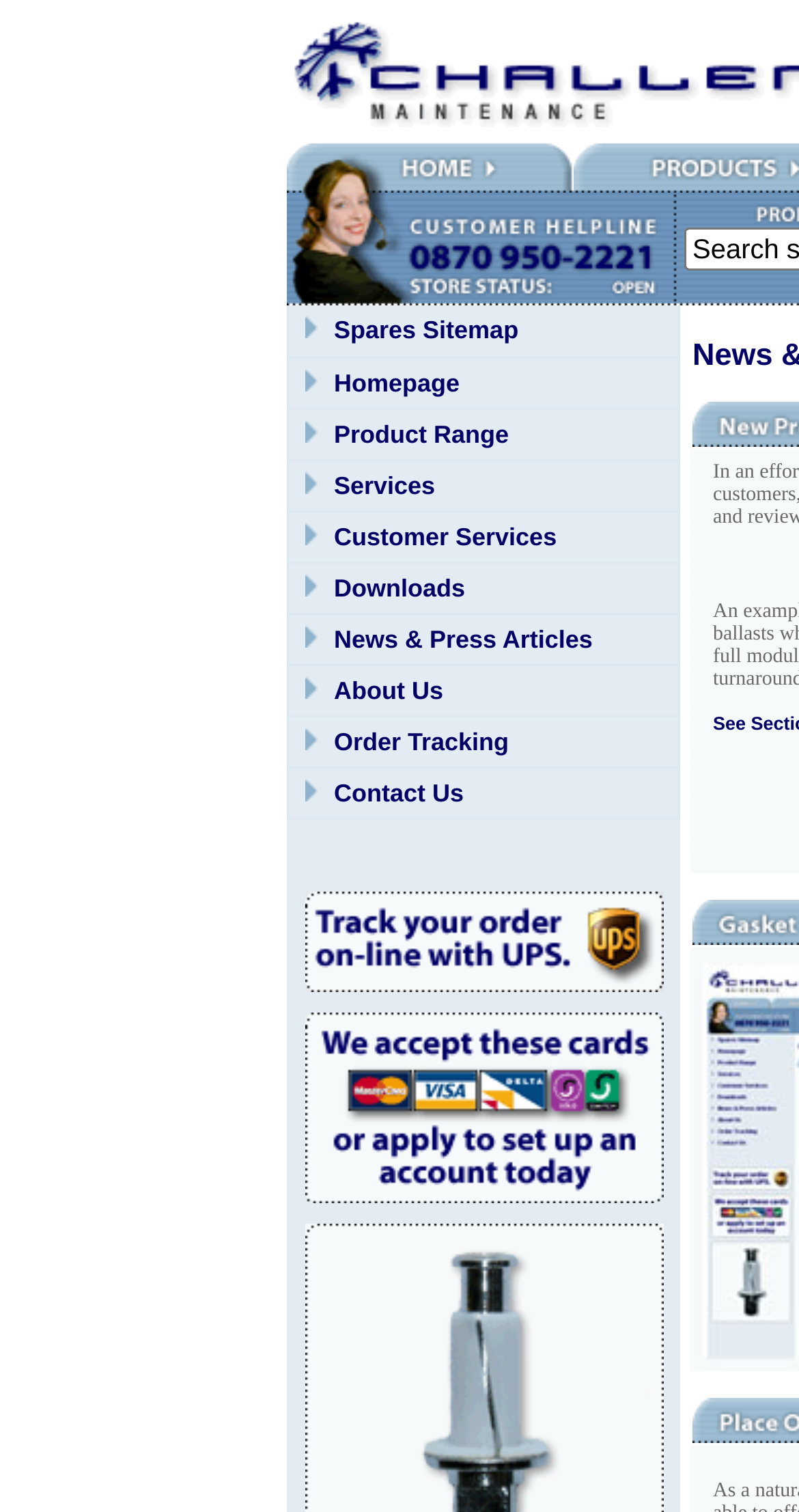Specify the bounding box coordinates for the region that must be clicked to perform the given instruction: "Click on Home".

[0.359, 0.117, 0.718, 0.13]